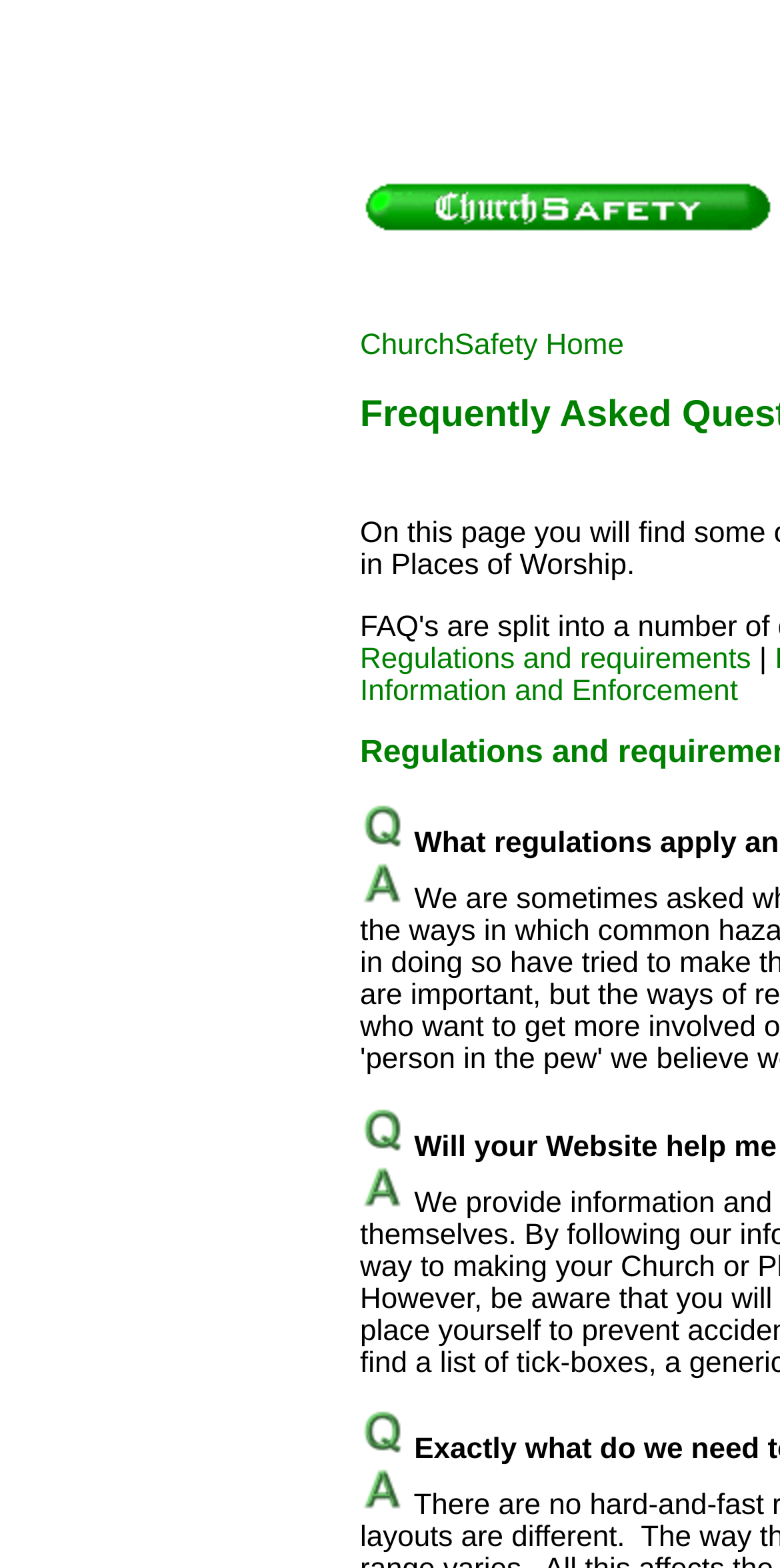How many image elements are on the page?
Give a one-word or short phrase answer based on the image.

6